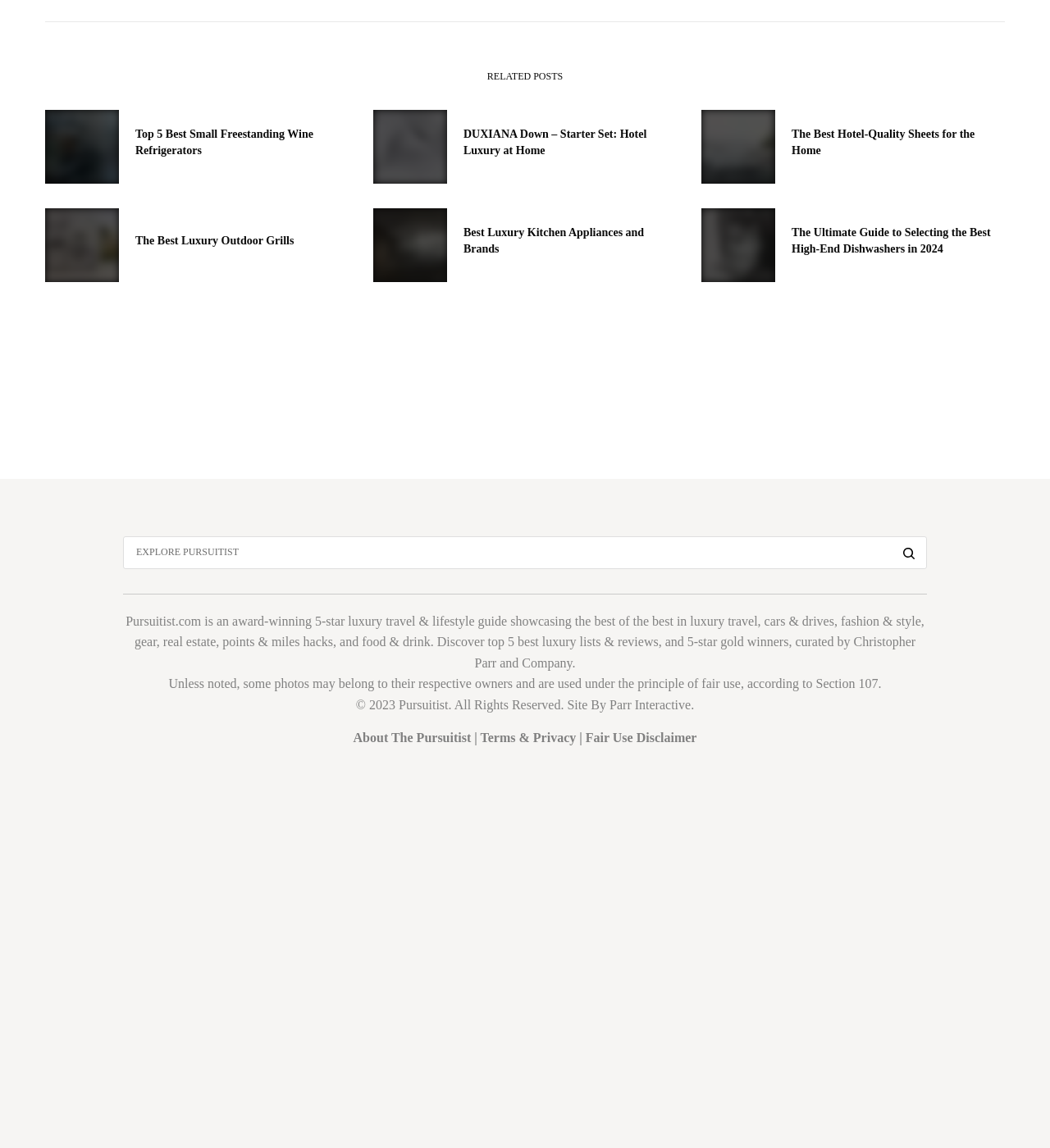What is the name of the luxury travel and lifestyle guide?
By examining the image, provide a one-word or phrase answer.

Pursuitist